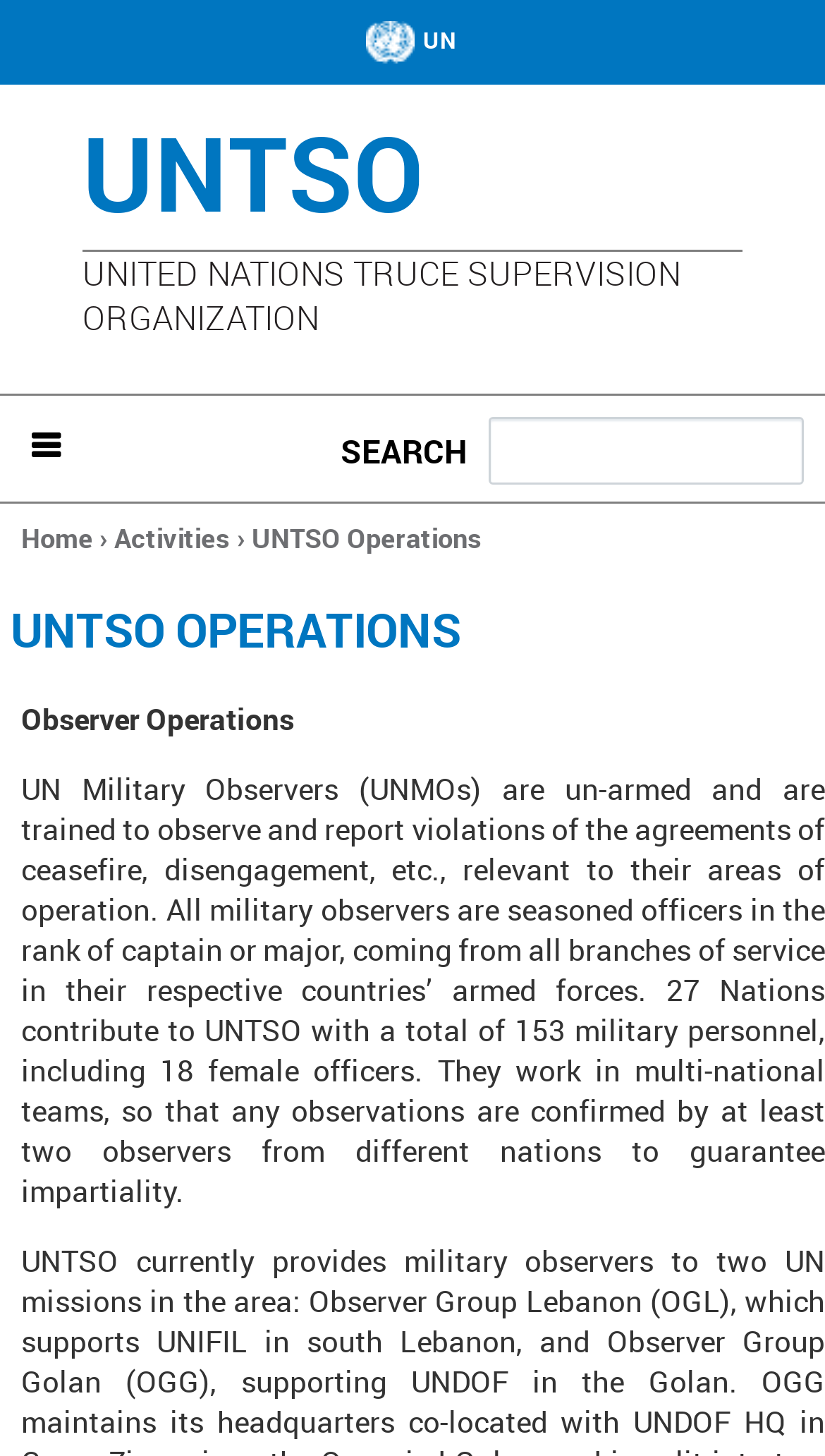What is the name of the organization?
Carefully analyze the image and provide a detailed answer to the question.

The name of the organization can be found in the heading element with the text 'UNTSO' and also in the link element with the text 'UNTSO'.